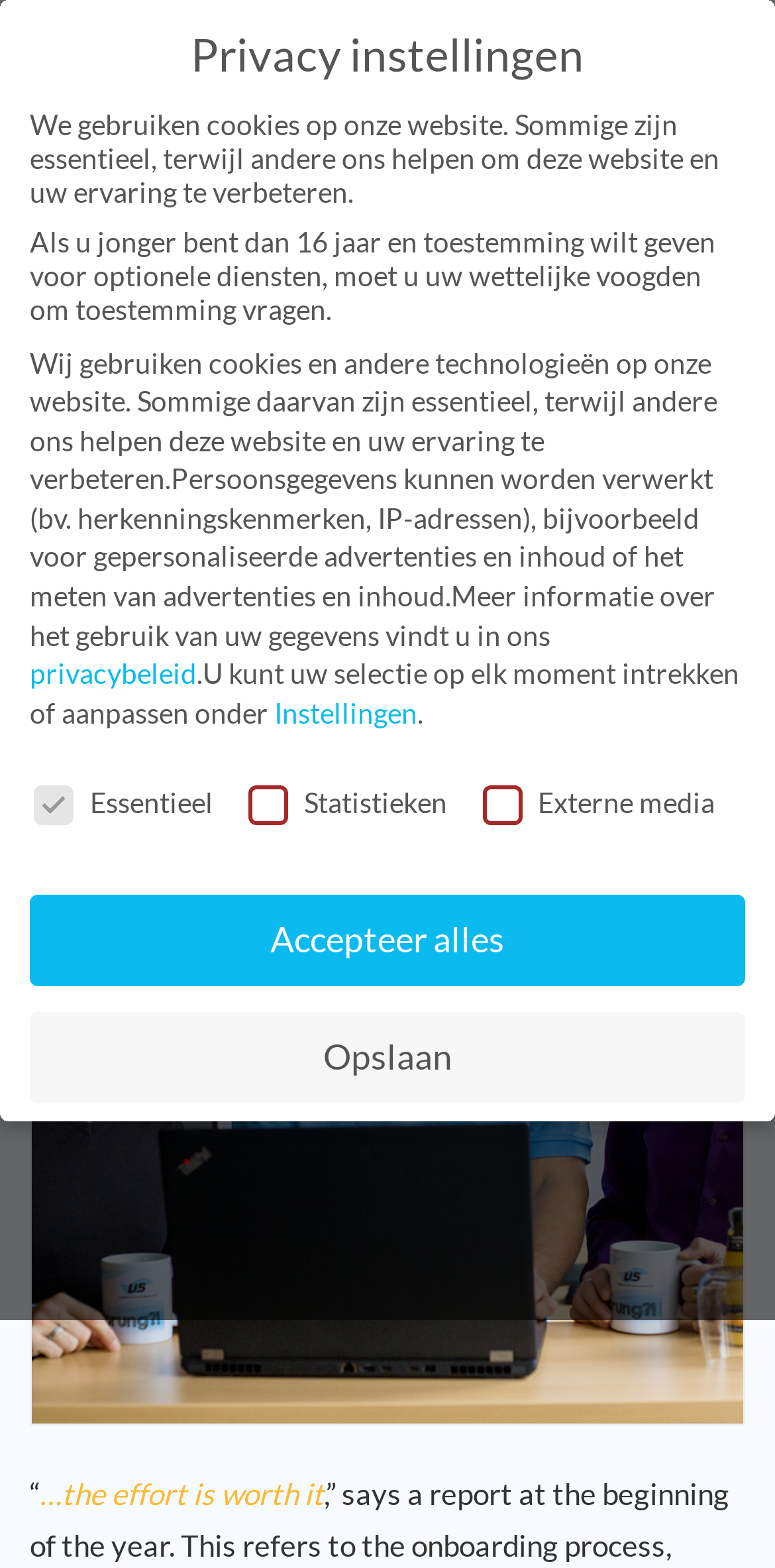Locate the bounding box coordinates of the element that should be clicked to execute the following instruction: "Go to 'Software +' page".

[0.0, 0.383, 1.0, 0.452]